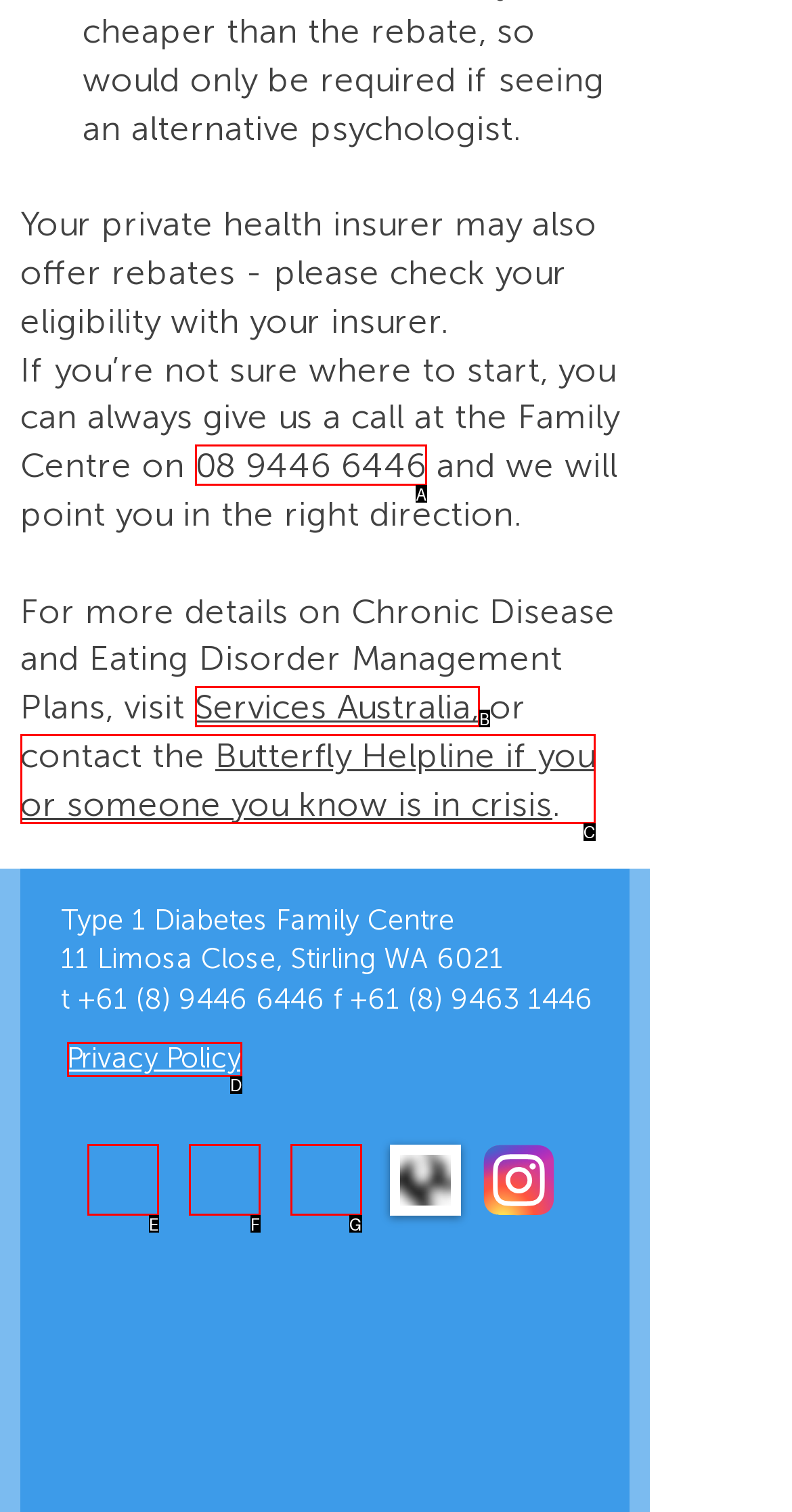From the available choices, determine which HTML element fits this description: Privacy Policy Respond with the correct letter.

D